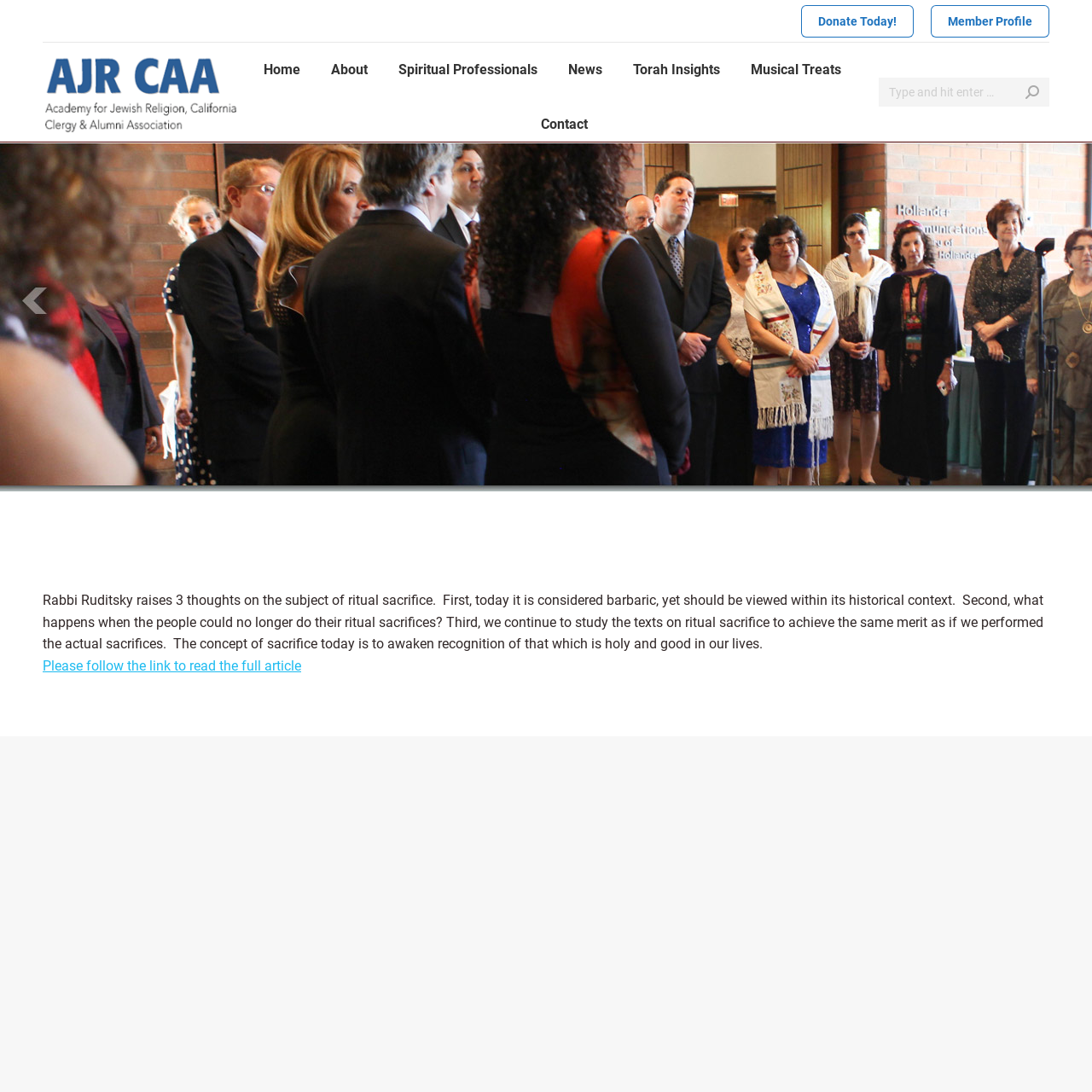Find the bounding box of the element with the following description: "Spiritual Professionals". The coordinates must be four float numbers between 0 and 1, formatted as [left, top, right, bottom].

[0.362, 0.053, 0.495, 0.075]